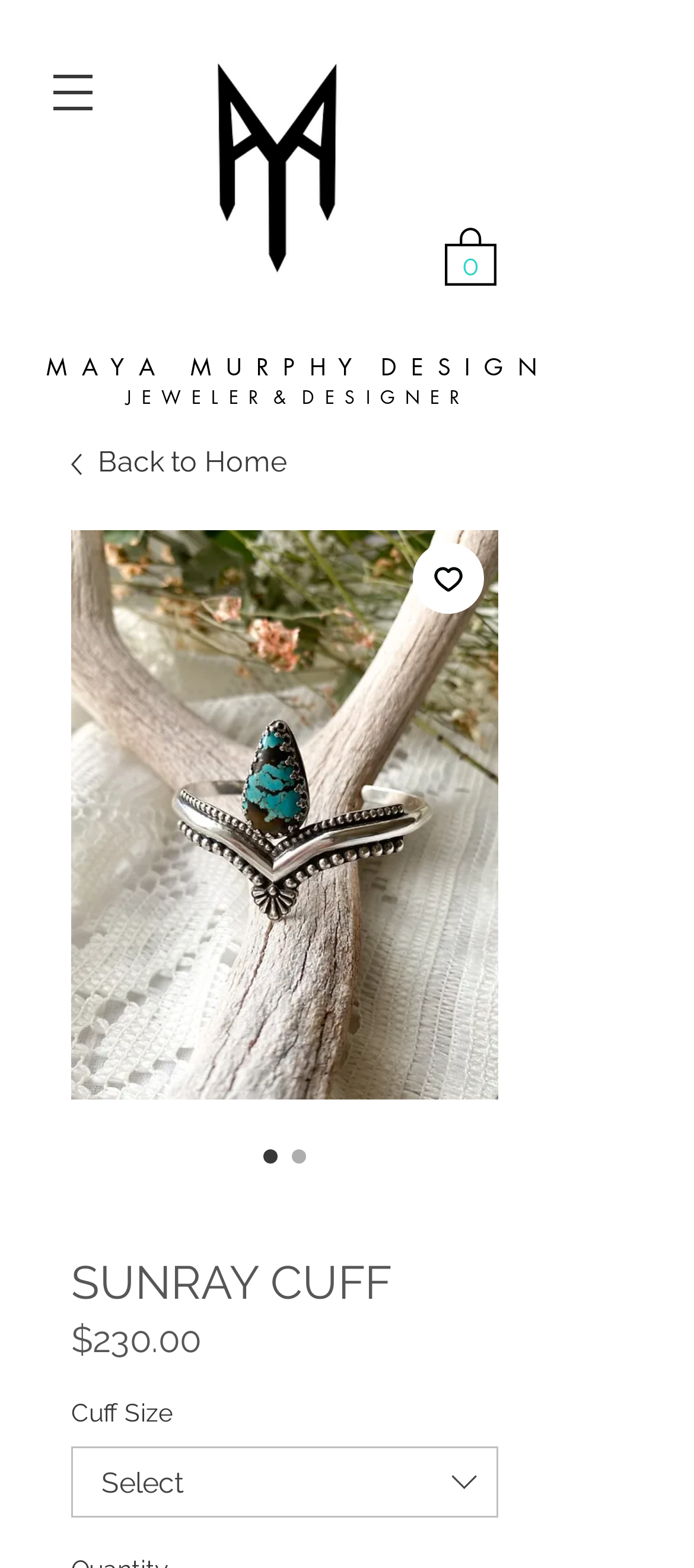From the image, can you give a detailed response to the question below:
What is the type of the product shown?

I determined the type of product by analyzing the heading 'SUNRAY CUFF' and the context of the webpage, which suggests that the product is a type of jewelry, specifically a cuff.